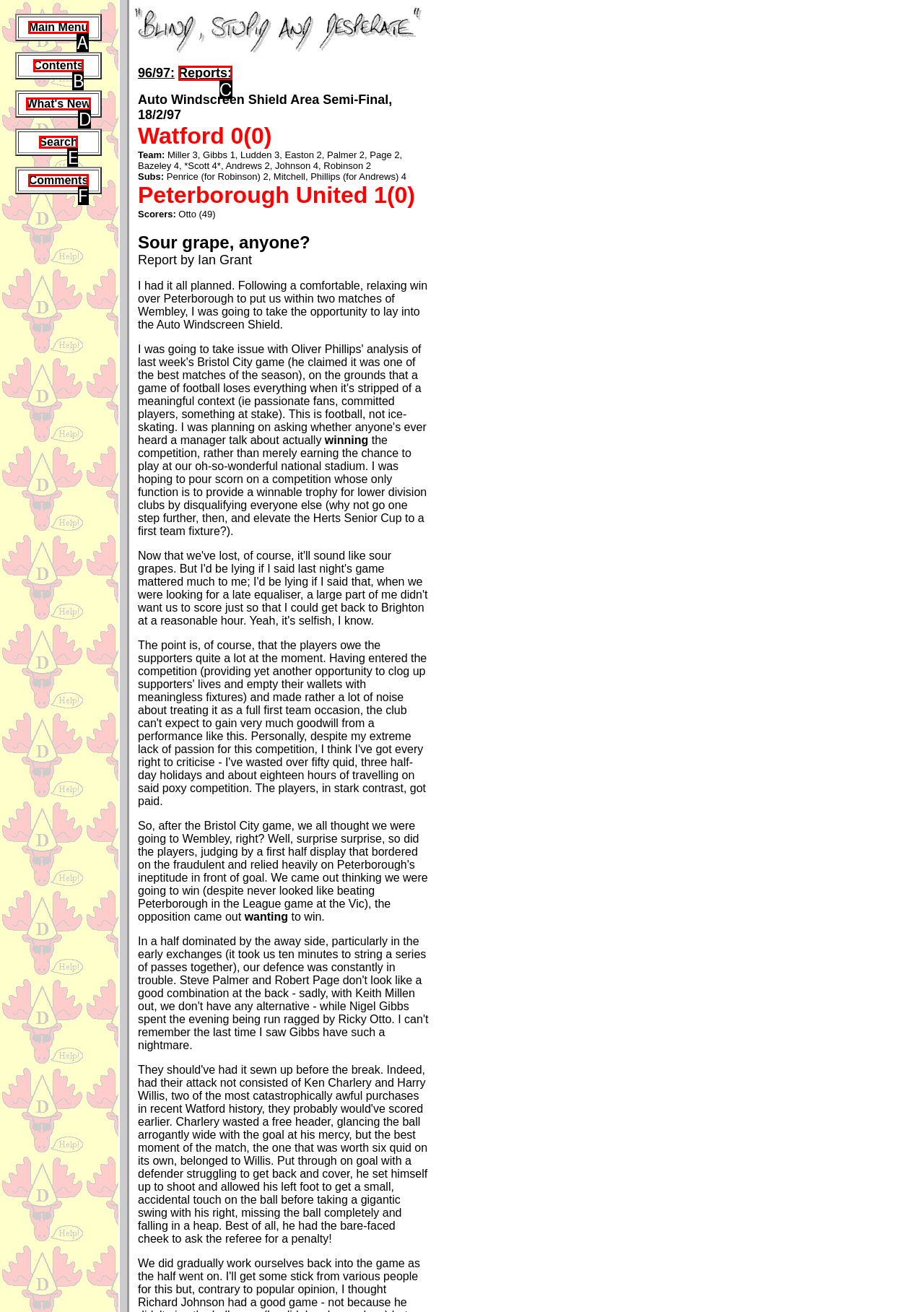Which HTML element matches the description: What's New the best? Answer directly with the letter of the chosen option.

D